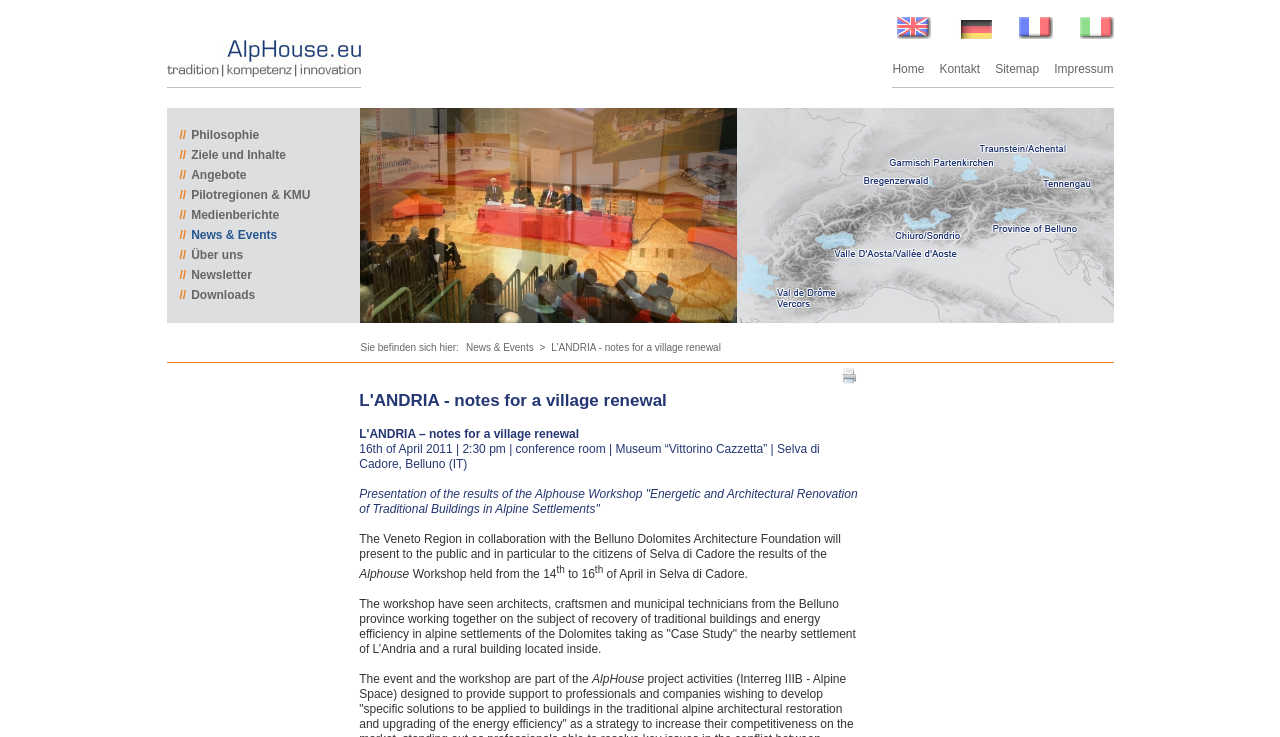Identify the bounding box for the UI element described as: "//News & Events". Ensure the coordinates are four float numbers between 0 and 1, formatted as [left, top, right, bottom].

[0.14, 0.309, 0.217, 0.328]